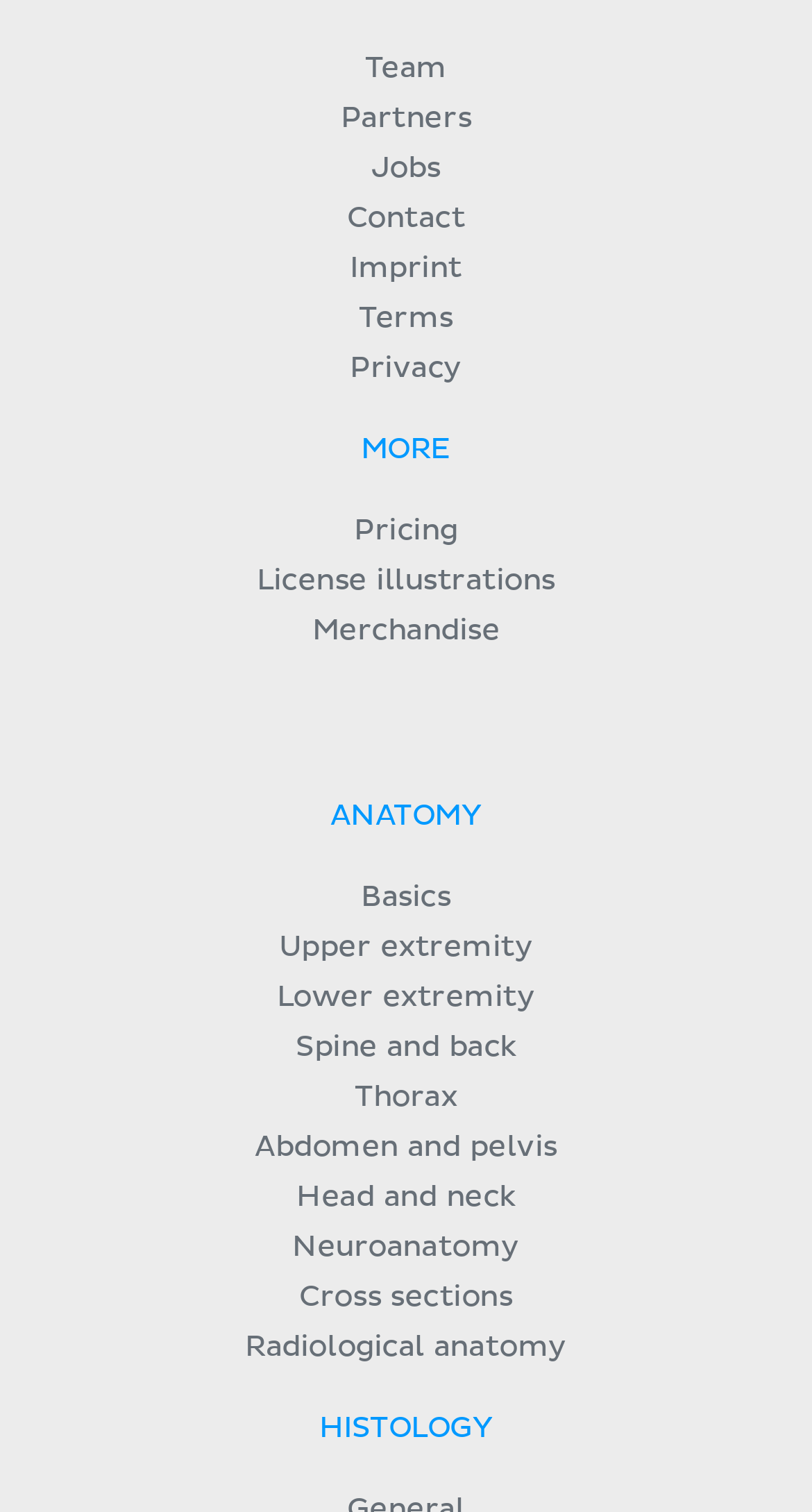Answer the question with a single word or phrase: 
What is the last link in the bottom navigation menu?

Radiological anatomy